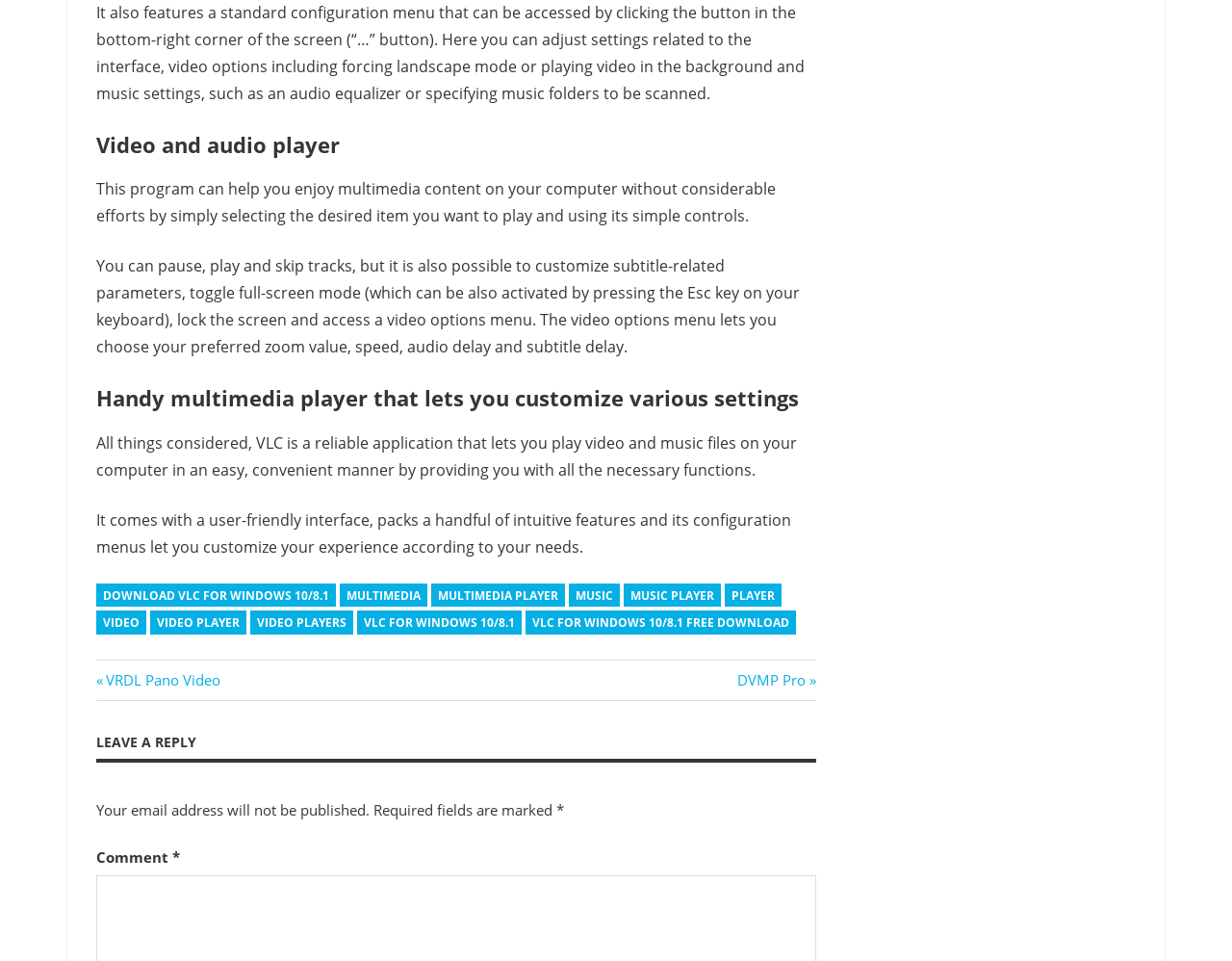Select the bounding box coordinates of the element I need to click to carry out the following instruction: "Navigate to previous post".

[0.078, 0.698, 0.179, 0.718]